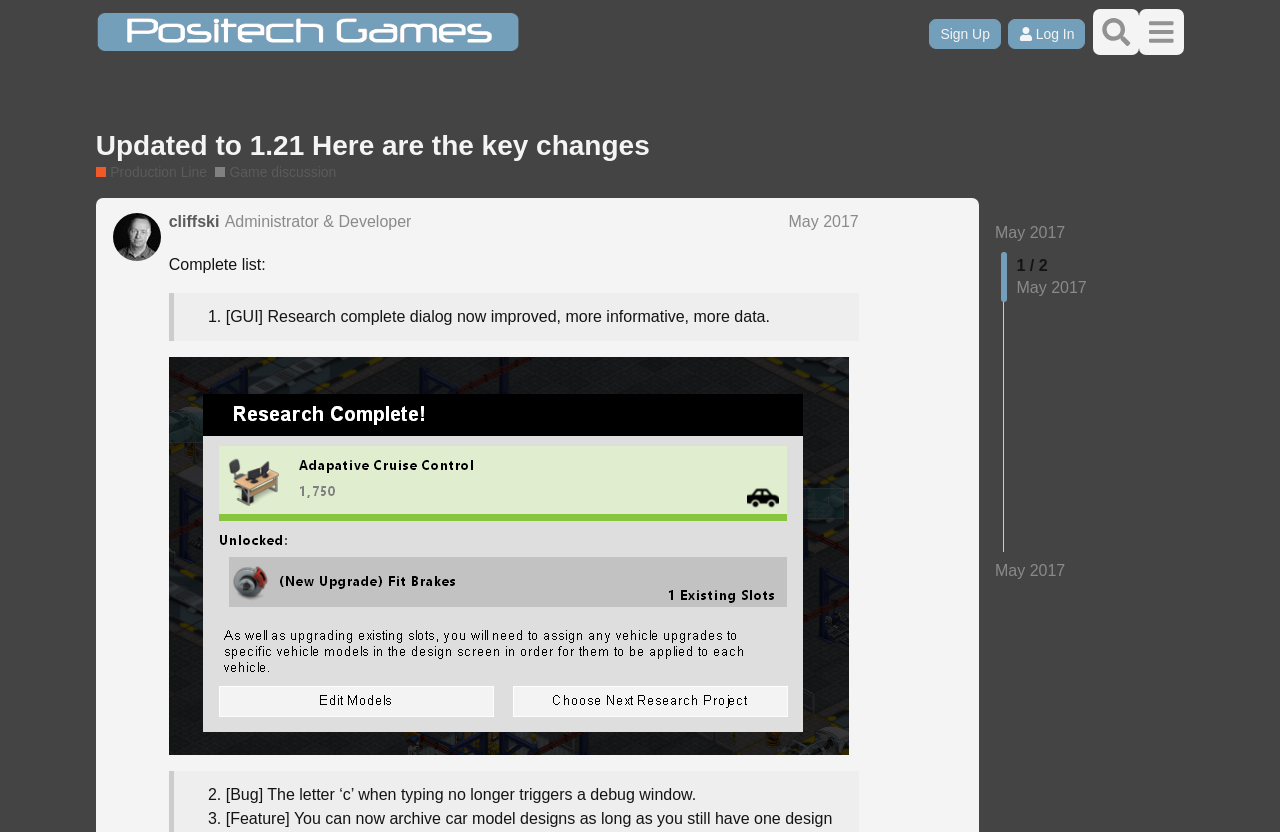Identify and provide the text content of the webpage's primary headline.

Updated to 1.21 Here are the key changes